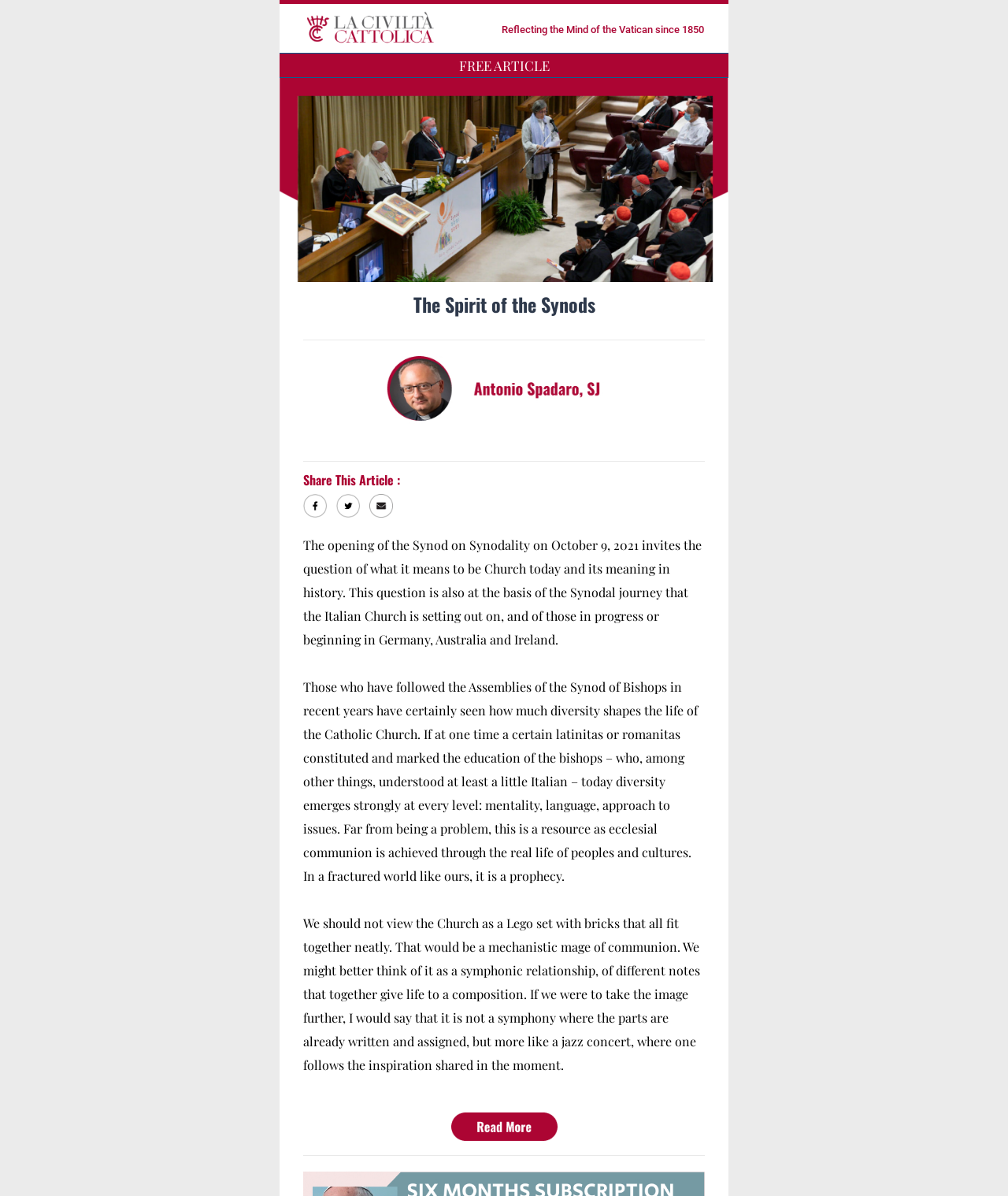Answer the question in a single word or phrase:
What is the theme of the article?

Synod on Synodality